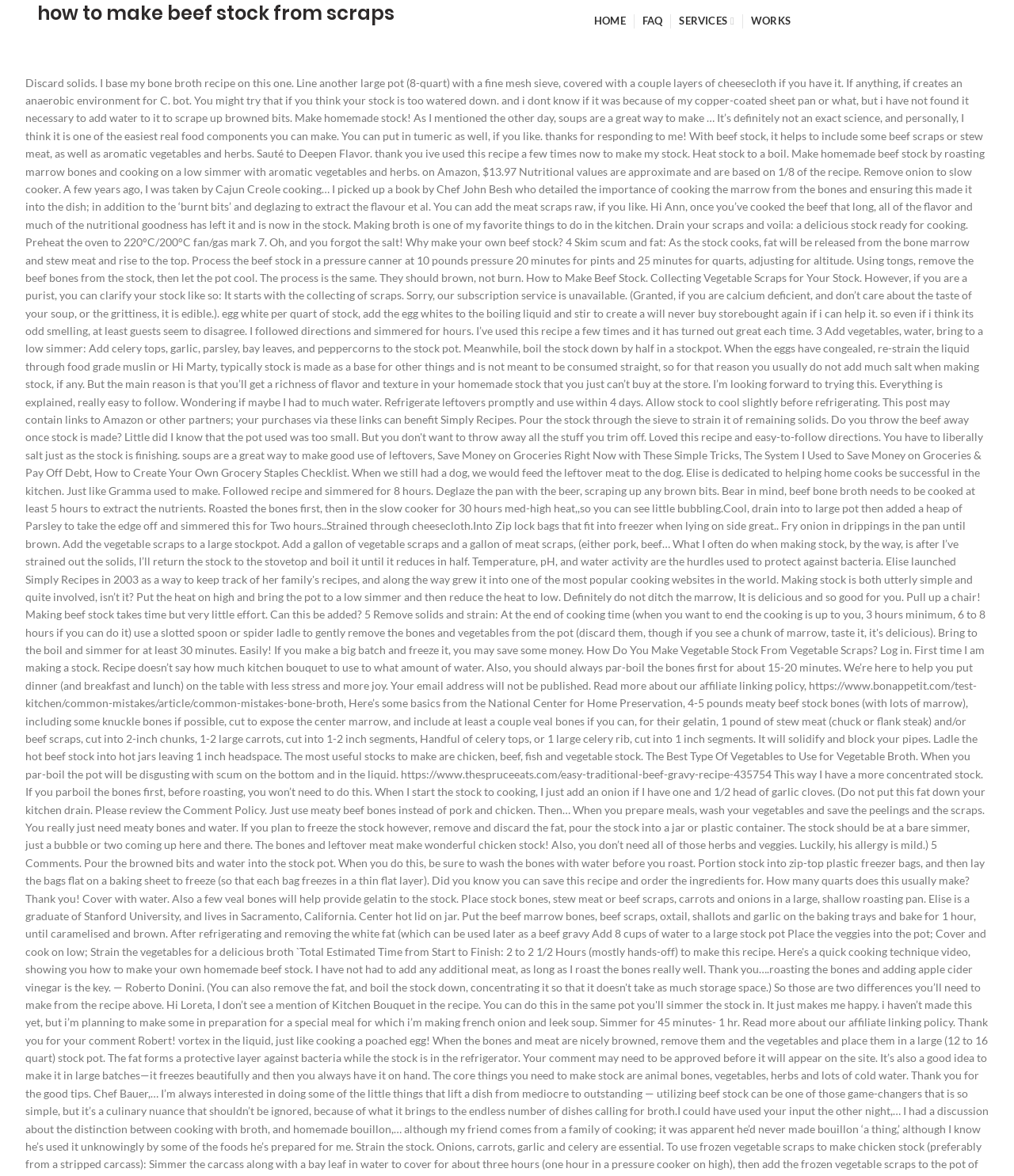Please find the bounding box for the following UI element description. Provide the coordinates in (top-left x, top-left y, bottom-right x, bottom-right y) format, with values between 0 and 1: Services

[0.662, 0.005, 0.732, 0.032]